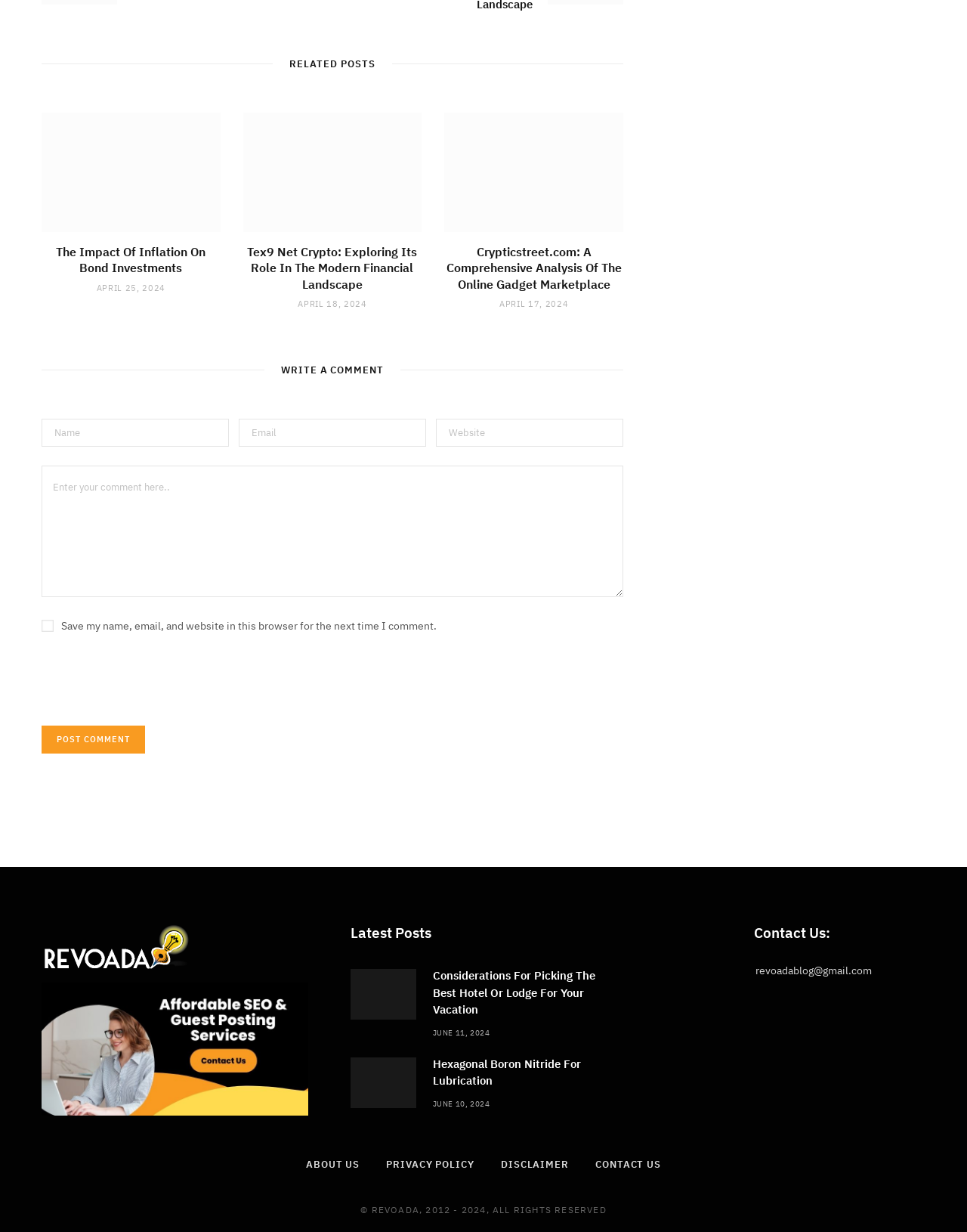Find the bounding box coordinates for the element that must be clicked to complete the instruction: "Click the 'SCHEDULE ONLINE' button". The coordinates should be four float numbers between 0 and 1, indicated as [left, top, right, bottom].

None